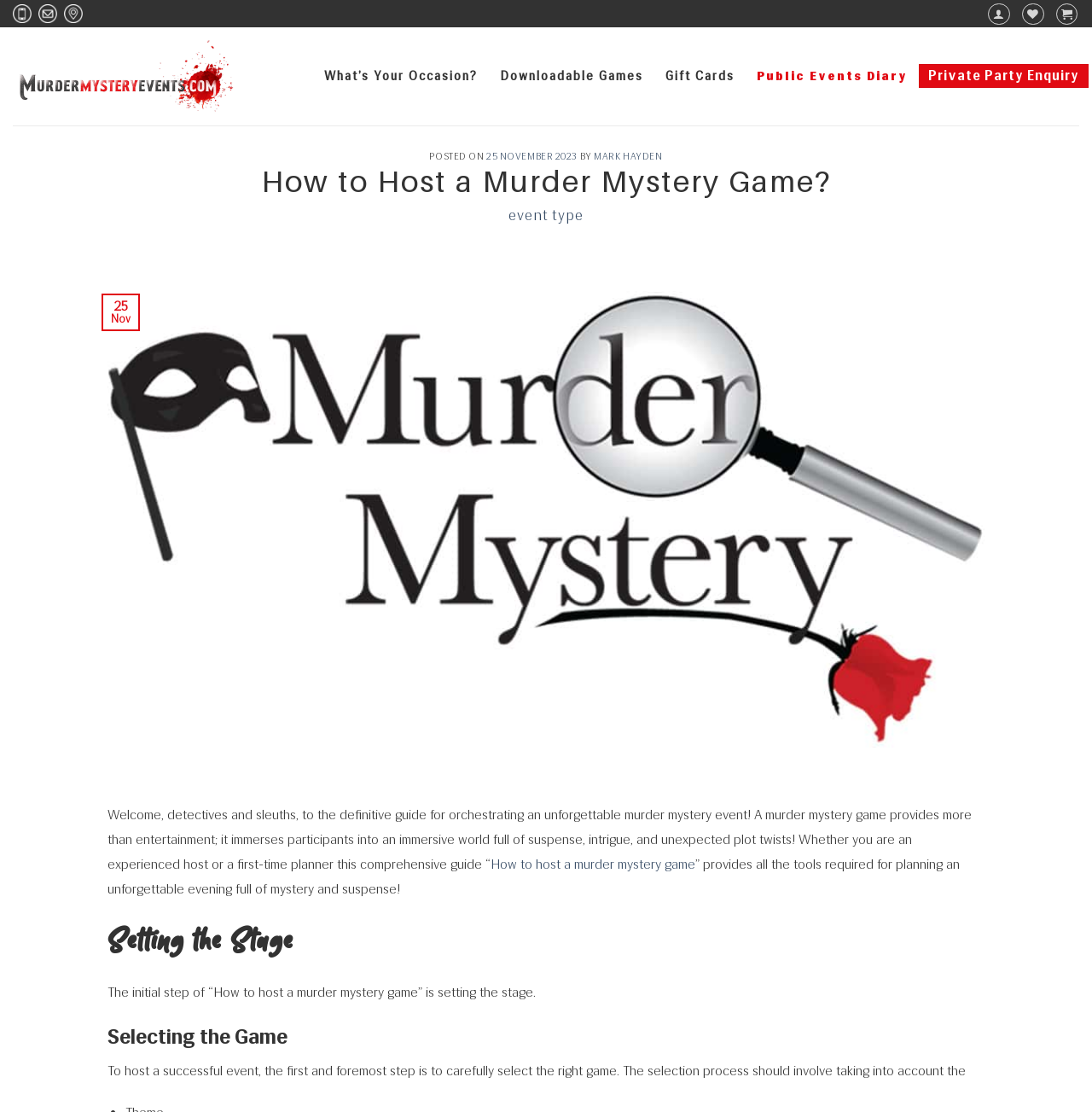Find the bounding box coordinates of the clickable region needed to perform the following instruction: "Enquire about a private party". The coordinates should be provided as four float numbers between 0 and 1, i.e., [left, top, right, bottom].

[0.841, 0.058, 0.997, 0.079]